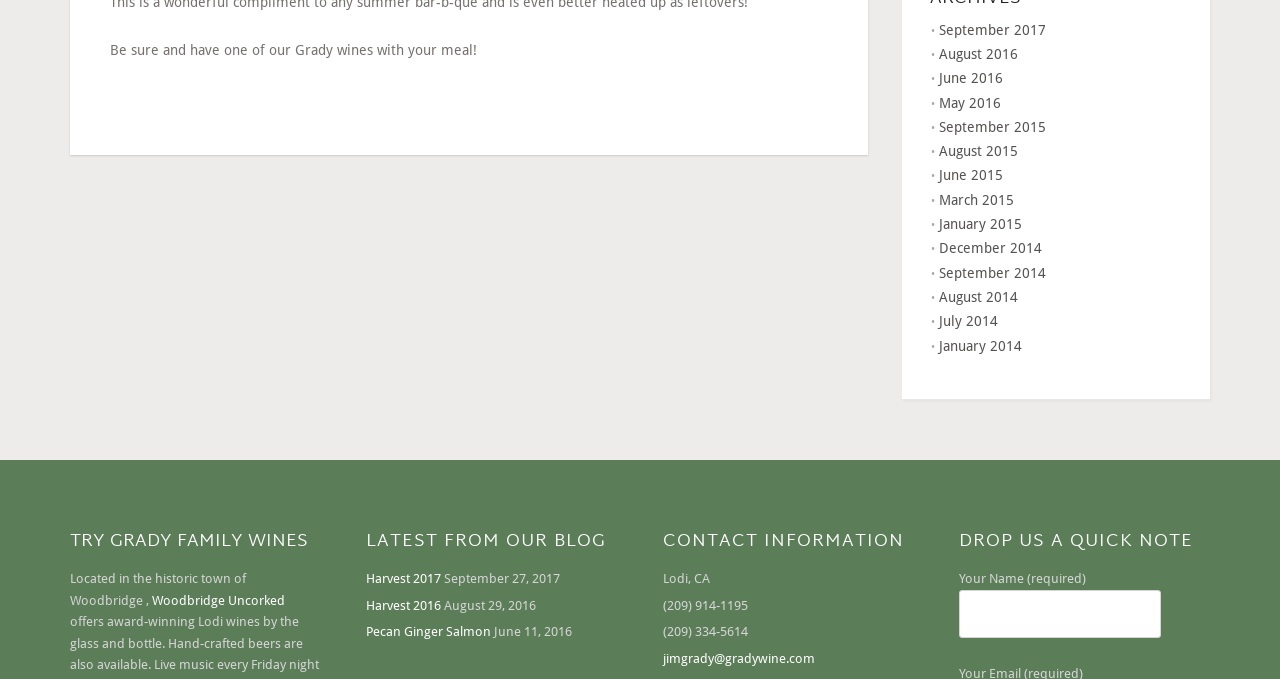Locate the bounding box coordinates of the element to click to perform the following action: 'Visit Woodbridge Uncorked'. The coordinates should be given as four float values between 0 and 1, in the form of [left, top, right, bottom].

[0.119, 0.873, 0.223, 0.895]